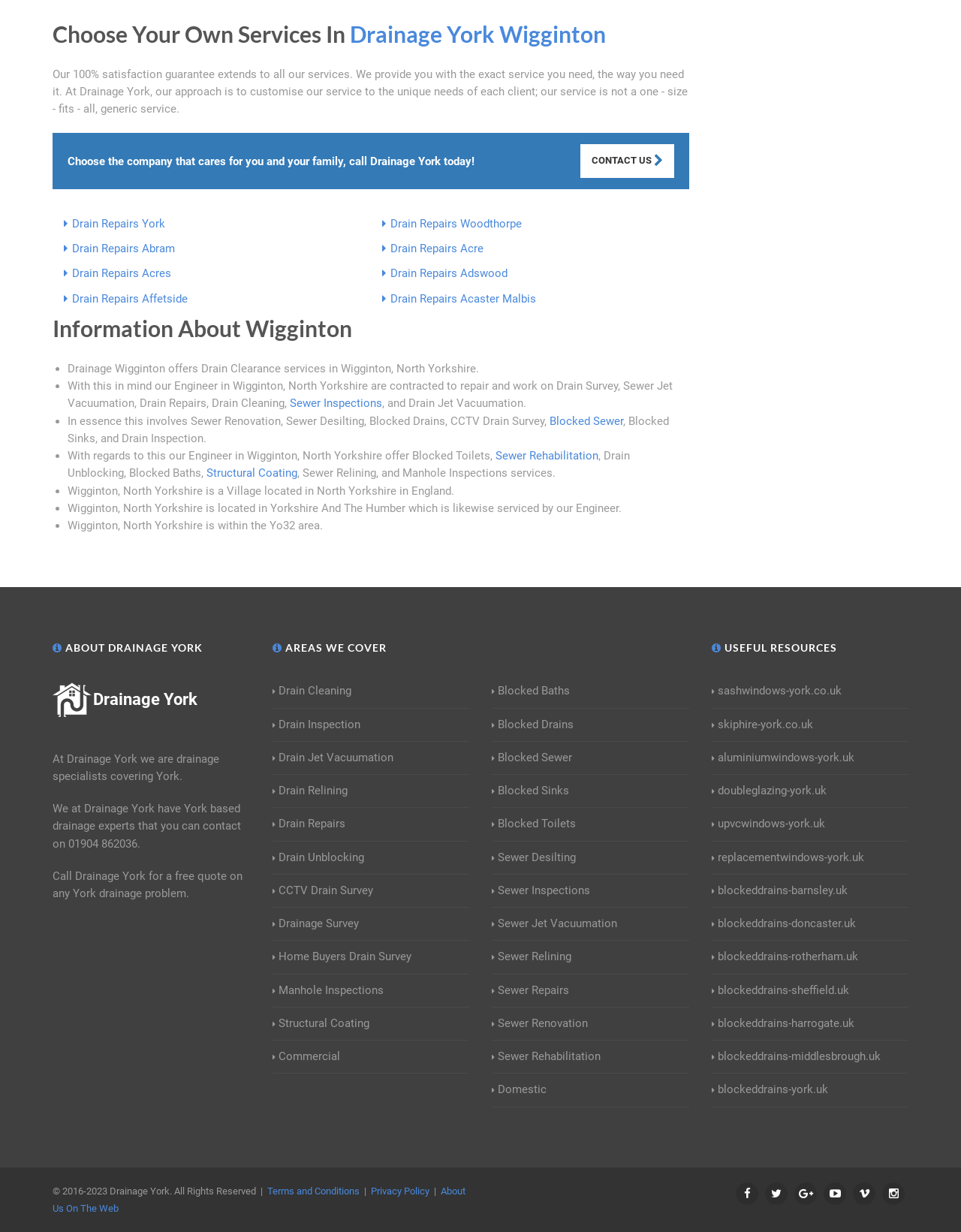Please identify the bounding box coordinates of the area I need to click to accomplish the following instruction: "Explore 'AREAS WE COVER'".

[0.283, 0.519, 0.488, 0.532]